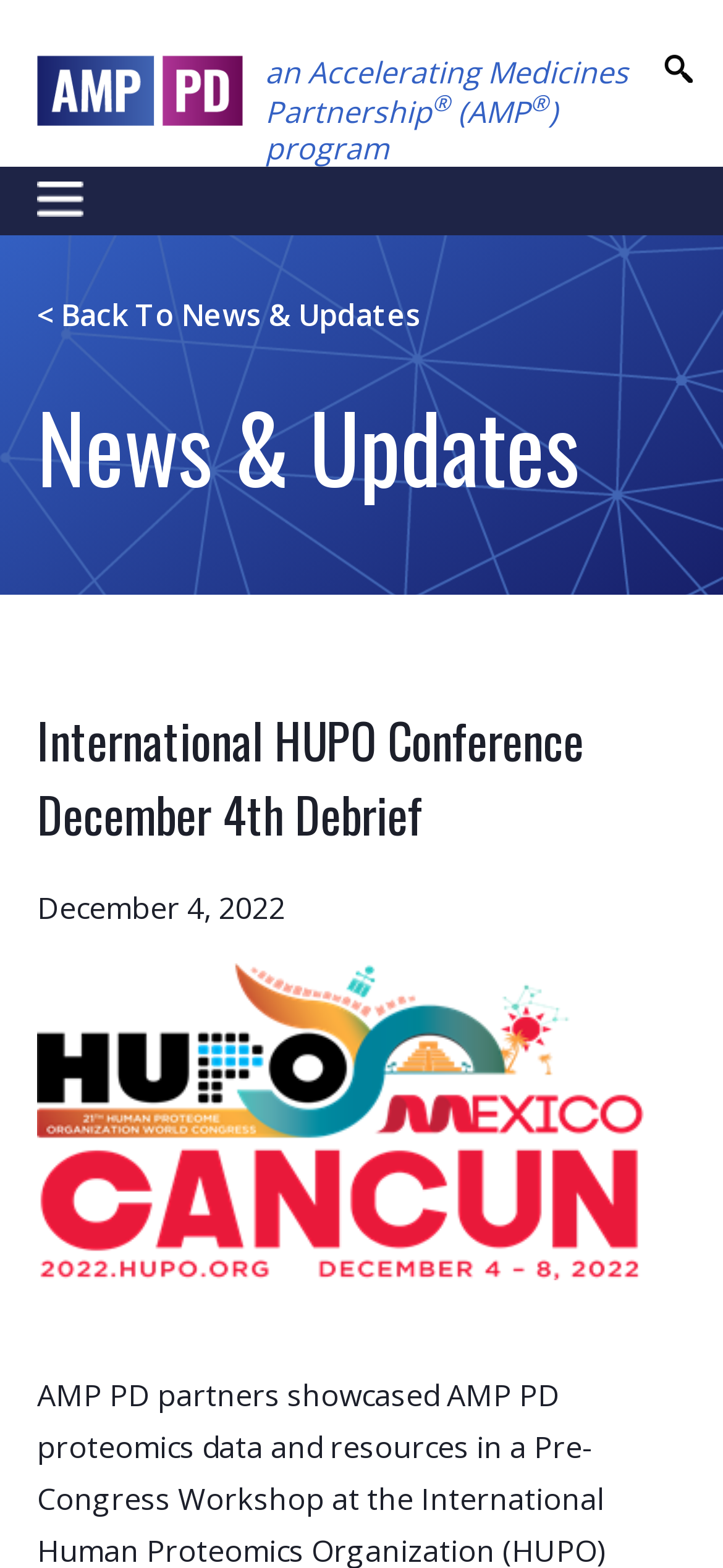Answer the question with a single word or phrase: 
What is the name of the program?

AMP